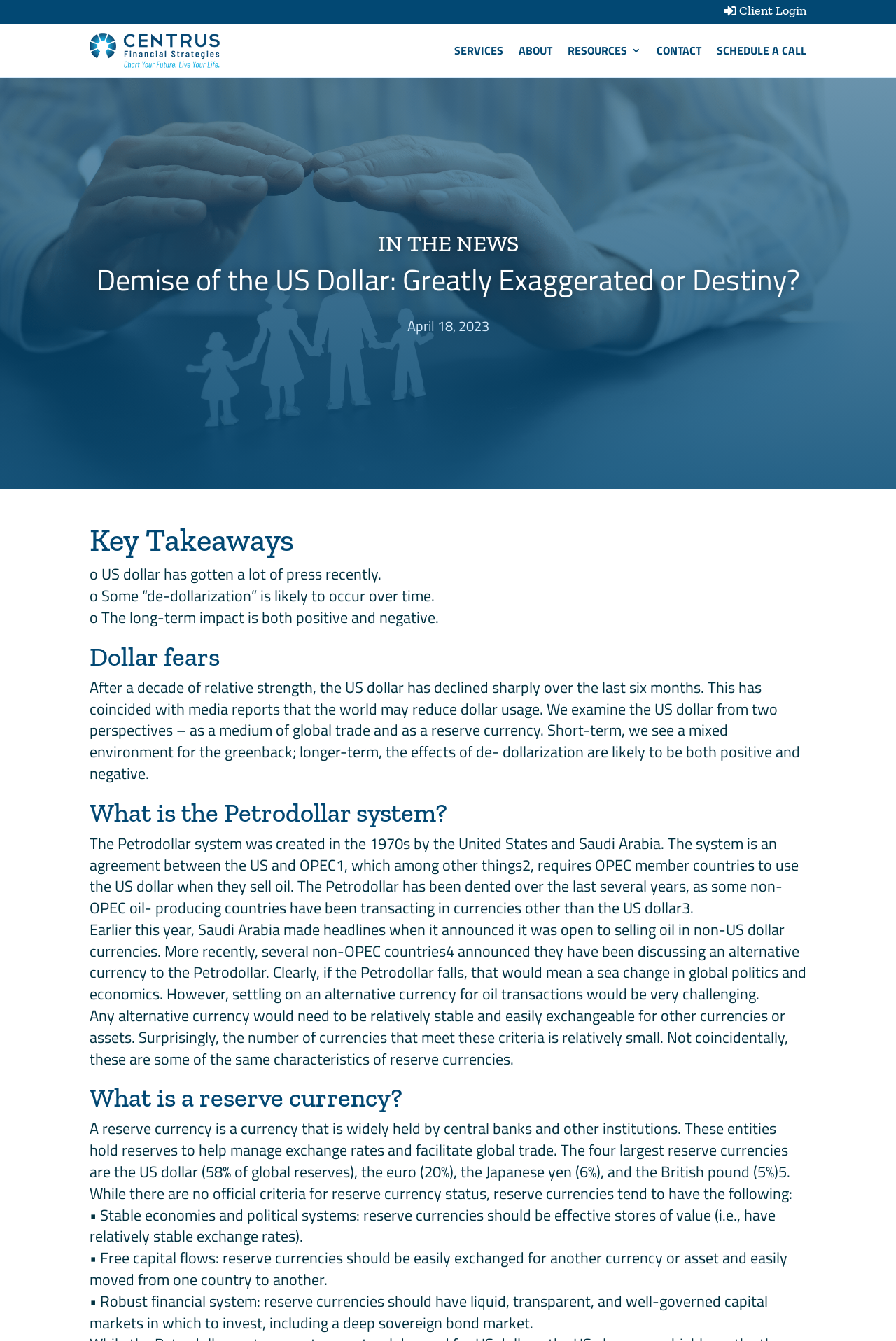Provide the bounding box for the UI element matching this description: "SCHEDULE A CALL".

[0.8, 0.018, 0.9, 0.058]